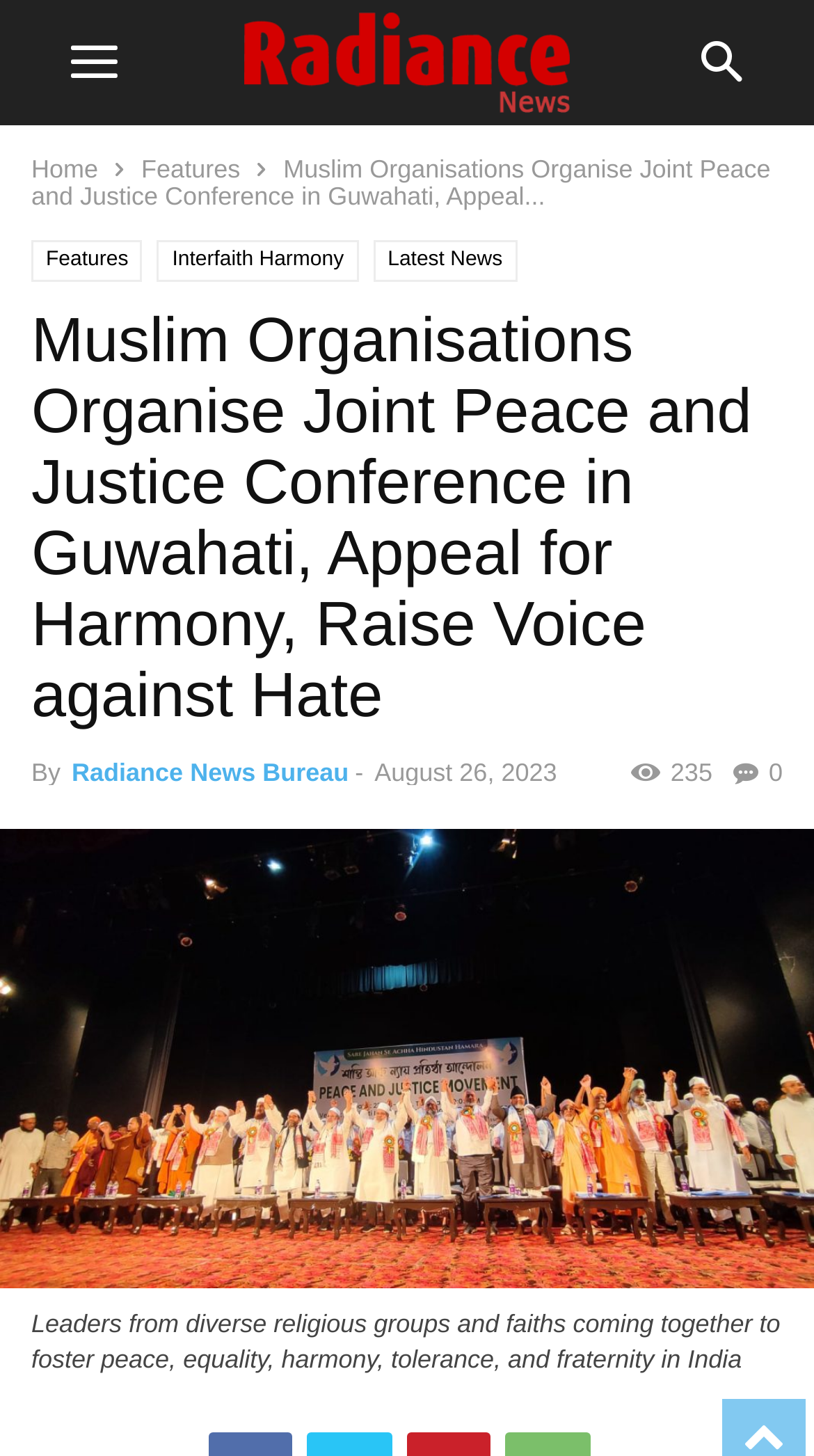Pinpoint the bounding box coordinates of the clickable area necessary to execute the following instruction: "read latest news". The coordinates should be given as four float numbers between 0 and 1, namely [left, top, right, bottom].

[0.458, 0.165, 0.635, 0.194]